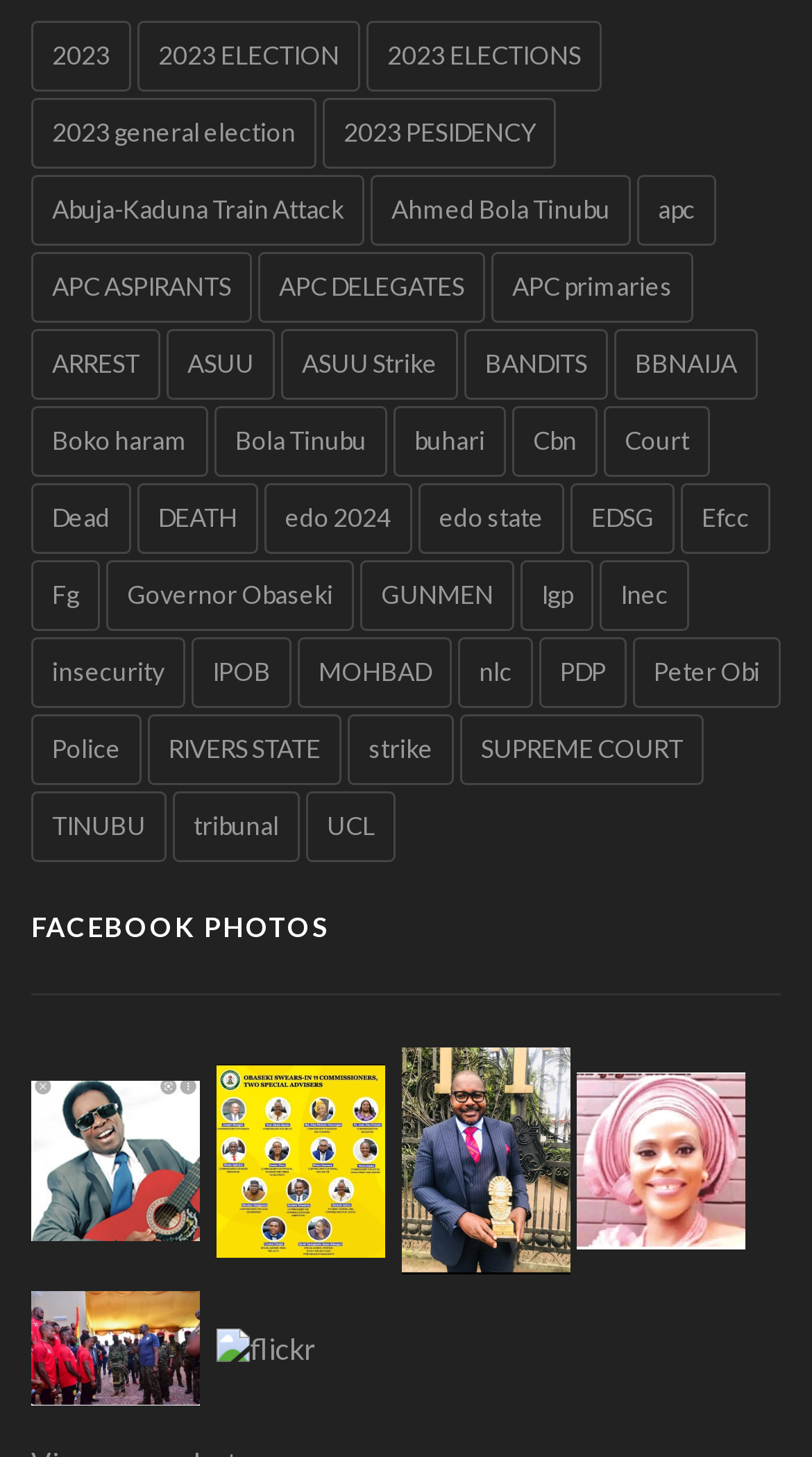Specify the bounding box coordinates of the region I need to click to perform the following instruction: "Open Bola Tinubu page". The coordinates must be four float numbers in the range of 0 to 1, i.e., [left, top, right, bottom].

[0.264, 0.278, 0.477, 0.327]